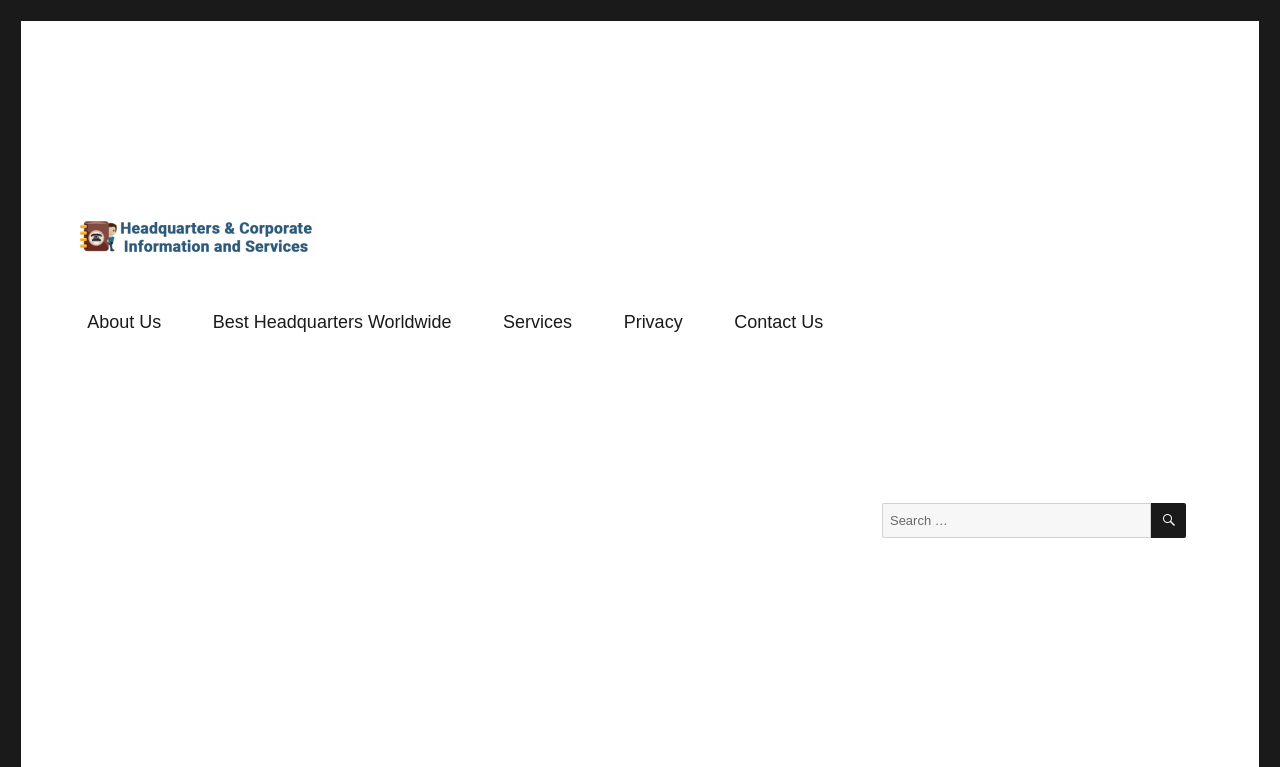Based on the element description: "About Us", identify the bounding box coordinates for this UI element. The coordinates must be four float numbers between 0 and 1, listed as [left, top, right, bottom].

[0.056, 0.39, 0.138, 0.451]